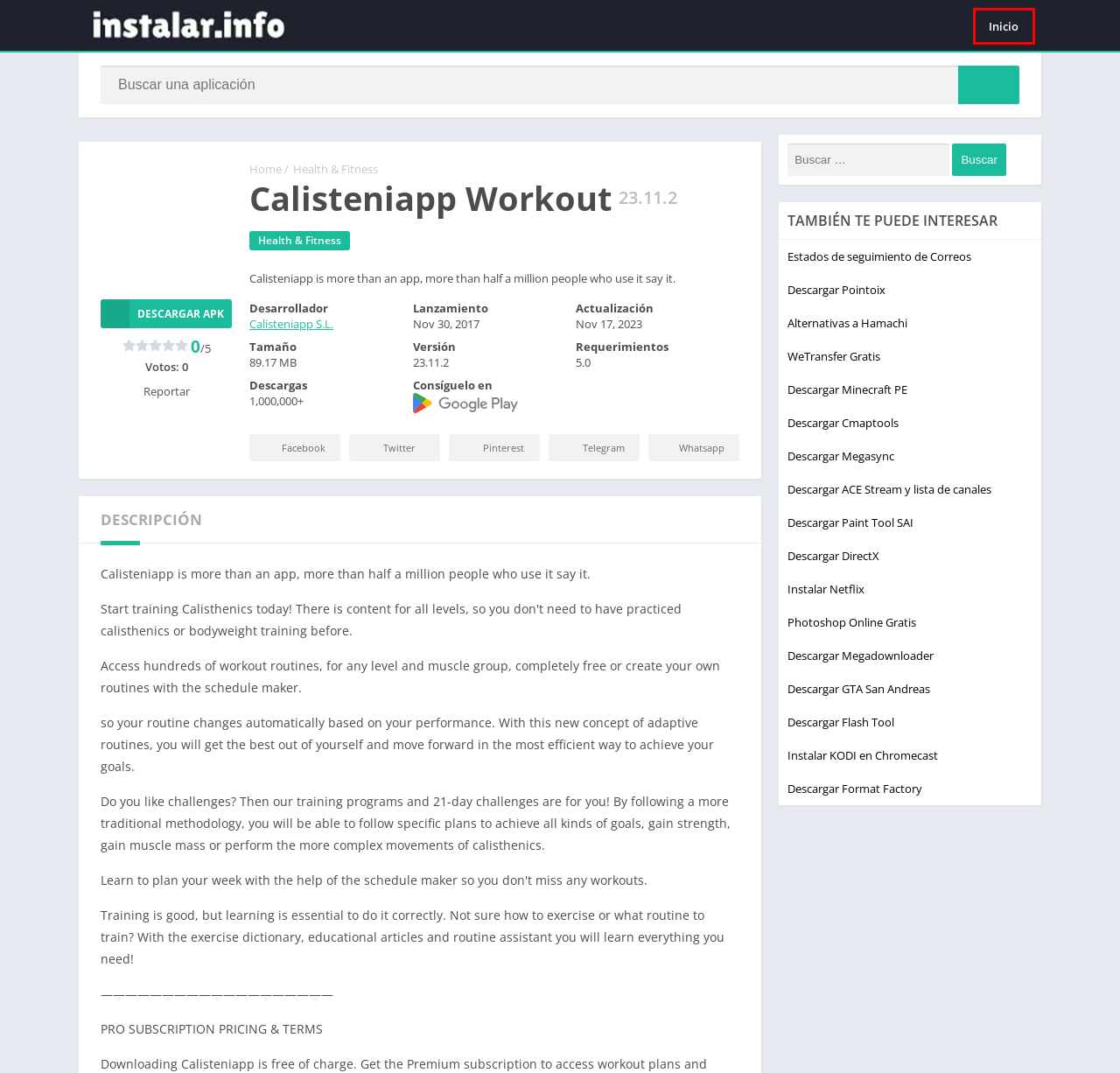Examine the screenshot of the webpage, which has a red bounding box around a UI element. Select the webpage description that best fits the new webpage after the element inside the red bounding box is clicked. Here are the choices:
A. ▷ Instalar Netflix ®【para Ver las Mejores Series y Películas】
B. ▷ Cómo instalar Kodi ®【en Chromecast】
C. Descargar Pointofix
D. Instalar los mejores programas y apps - La información de tecnología que necesitas
E. Health & Fitness archivos - Instalar los mejores programas y apps
F. ▷ Descargar GTA San Andreas ®【Gratis】
G. ▷ Descargar Paint Tool SAI y Aprender a usarlo【Herramienta de Dibujo Gratis】
H. ▷ Photoshop Online Gratis 2020【Editar tus Fotos Sin Instalar Nada】

D